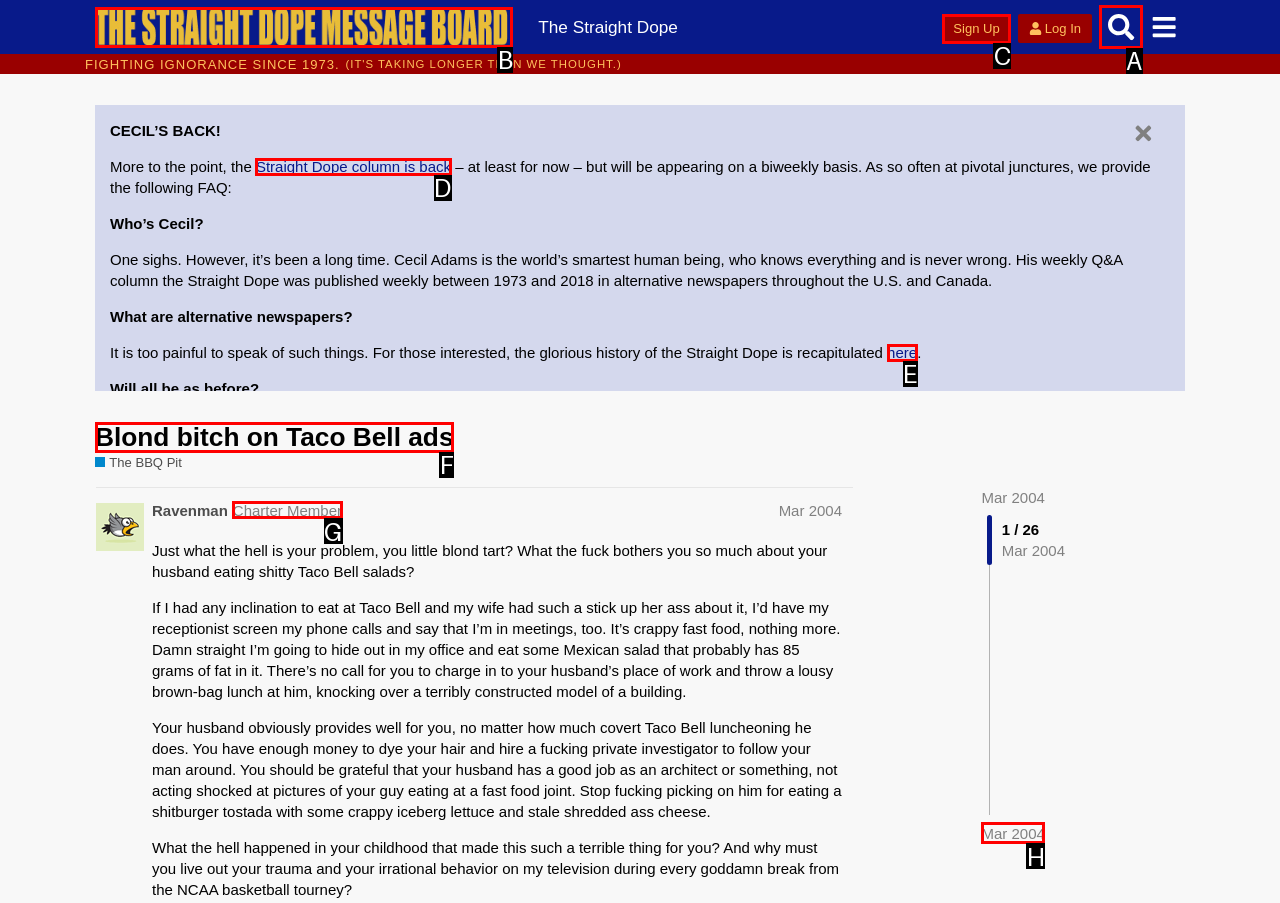Identify the HTML element that best fits the description: Straight Dope column is back. Respond with the letter of the corresponding element.

D